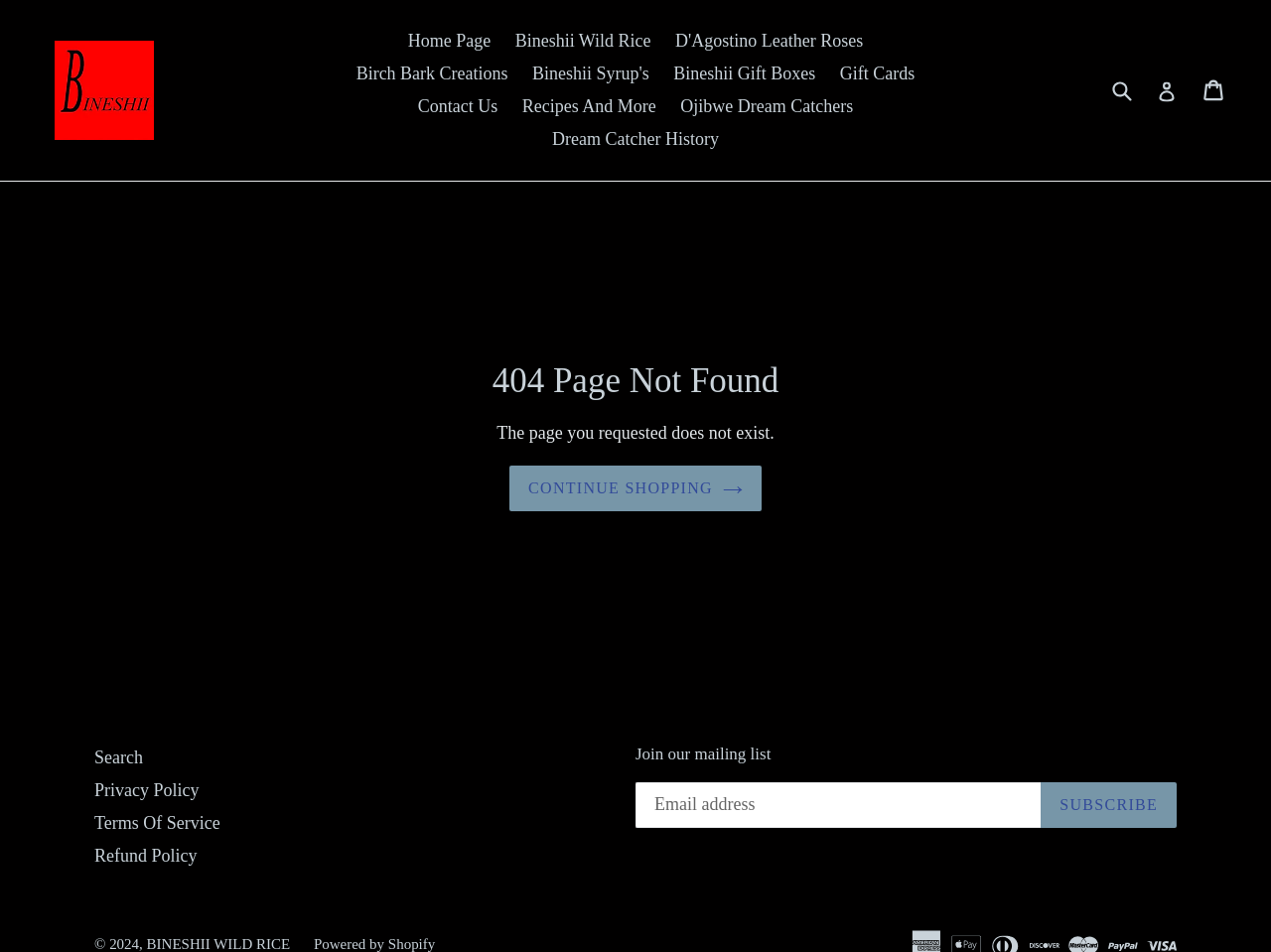Can you find and provide the main heading text of this webpage?

404 Page Not Found